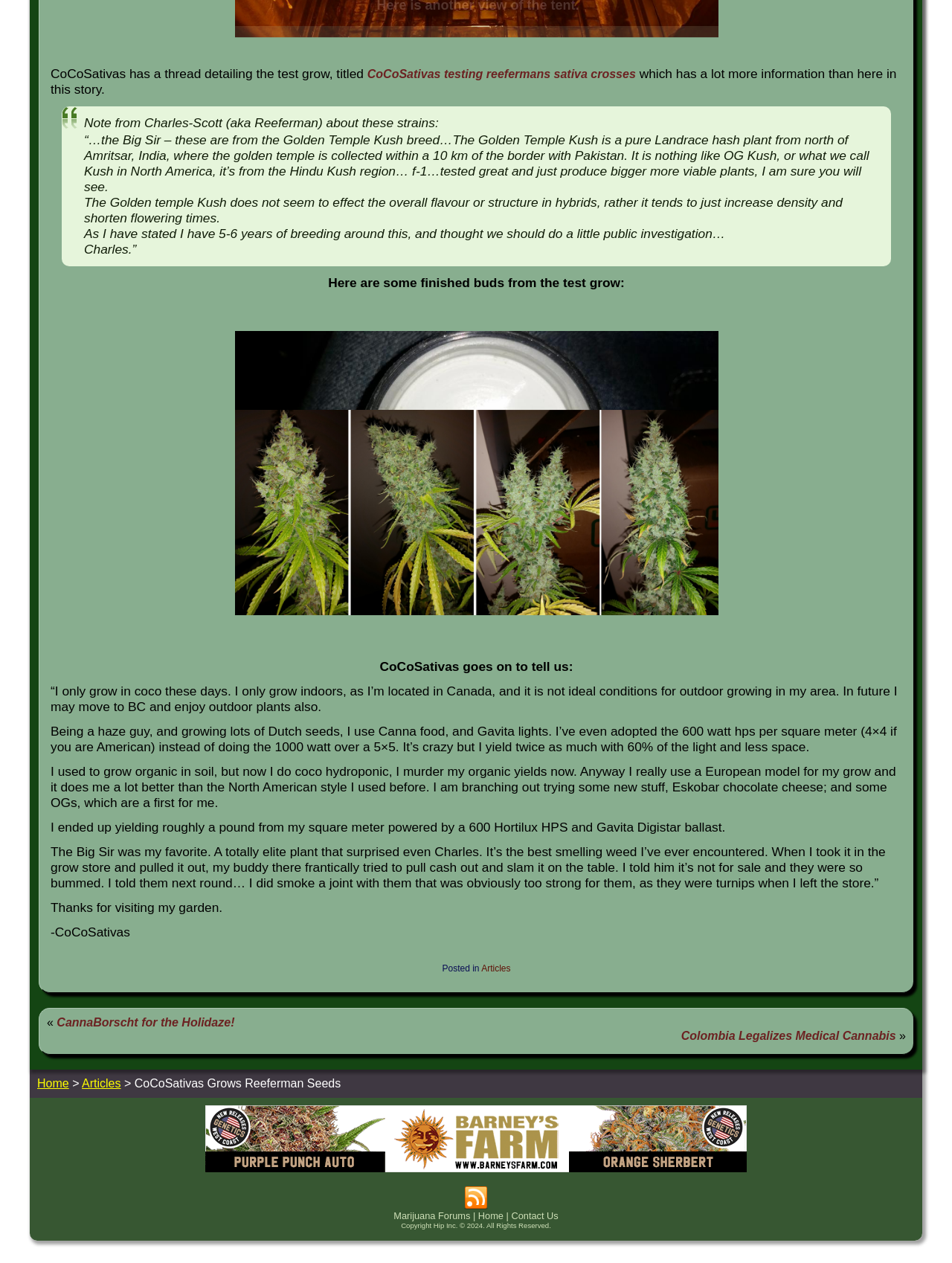Determine the bounding box coordinates of the target area to click to execute the following instruction: "Click on the link to CoCoSativas testing reefermans sativa crosses."

[0.386, 0.054, 0.668, 0.064]